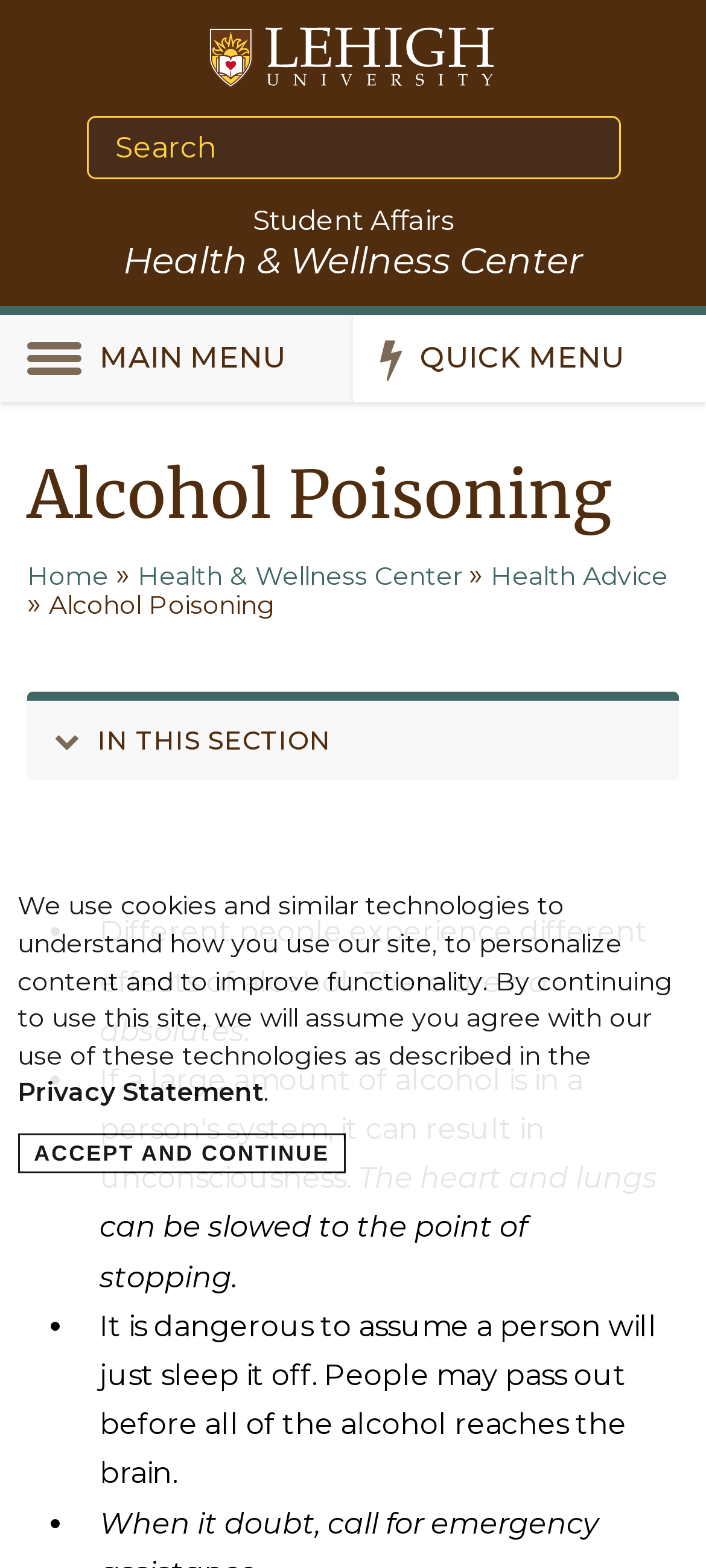Please provide a comprehensive response to the question below by analyzing the image: 
What is the current section?

I found the answer by looking at the heading with the text 'Alcohol Poisoning' which is located at the top of the page, and it also matches the breadcrumb navigation.